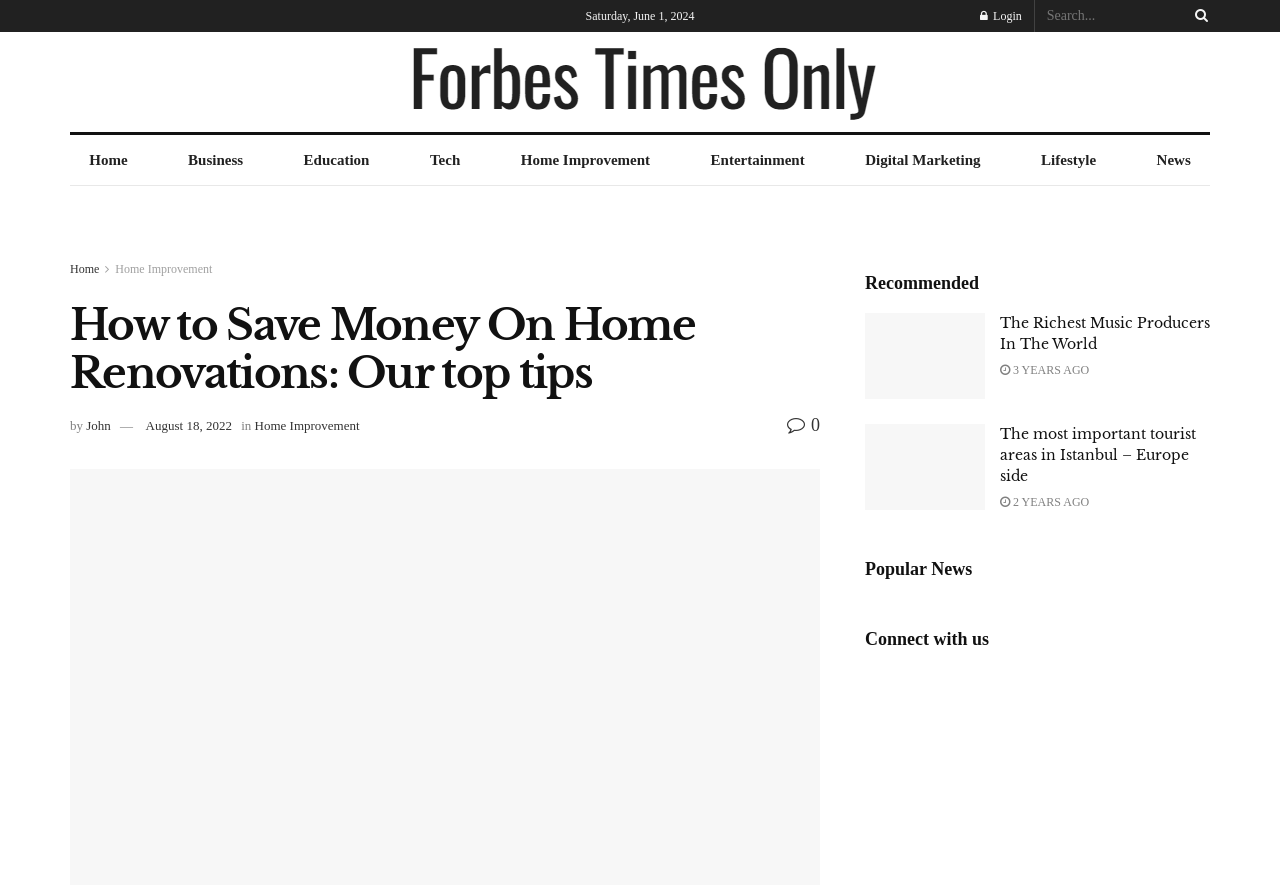Give the bounding box coordinates for the element described as: "Tech".

[0.321, 0.153, 0.375, 0.209]